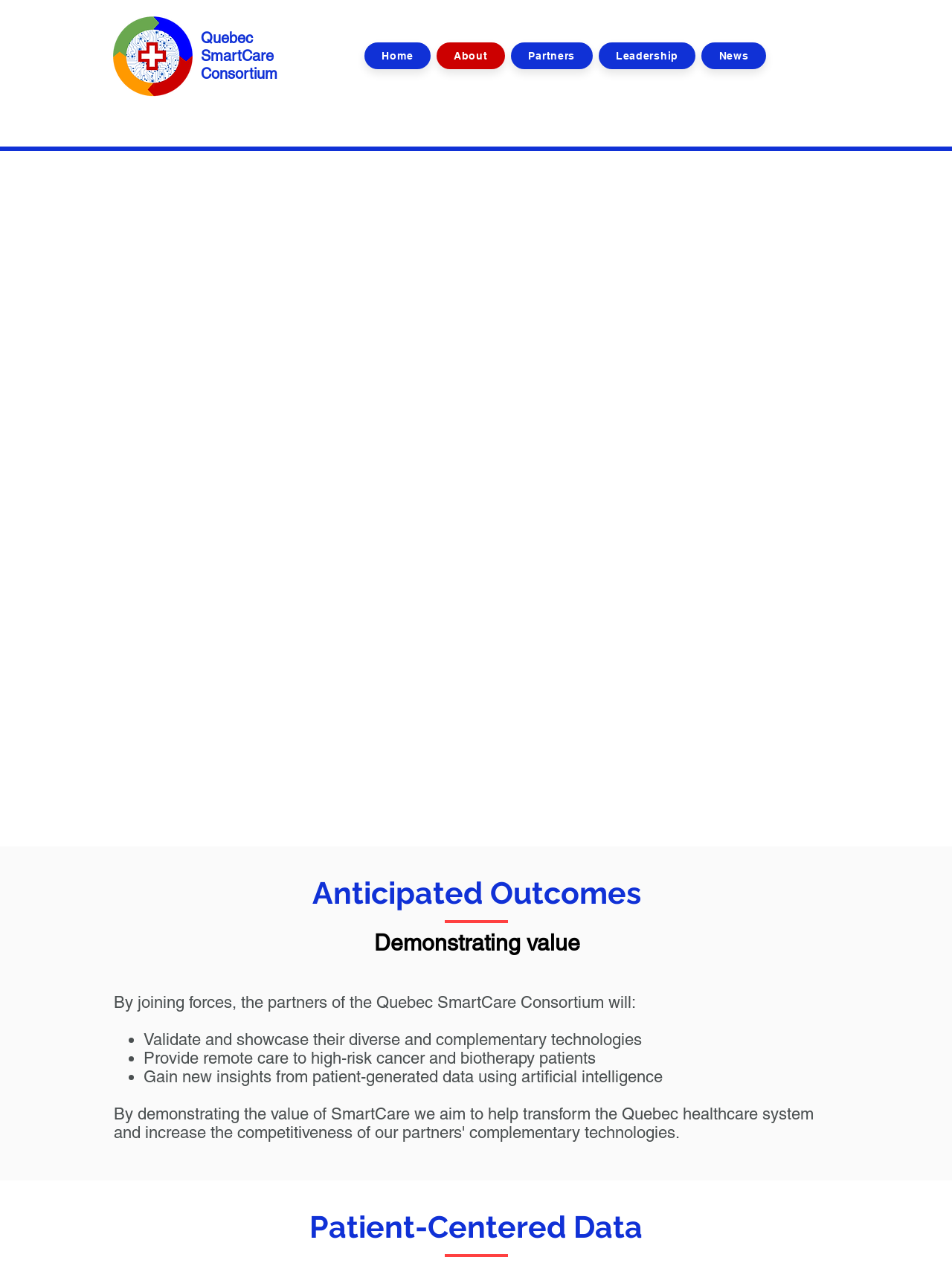Identify and provide the text content of the webpage's primary headline.

Quebec
SmartCare
Consortium